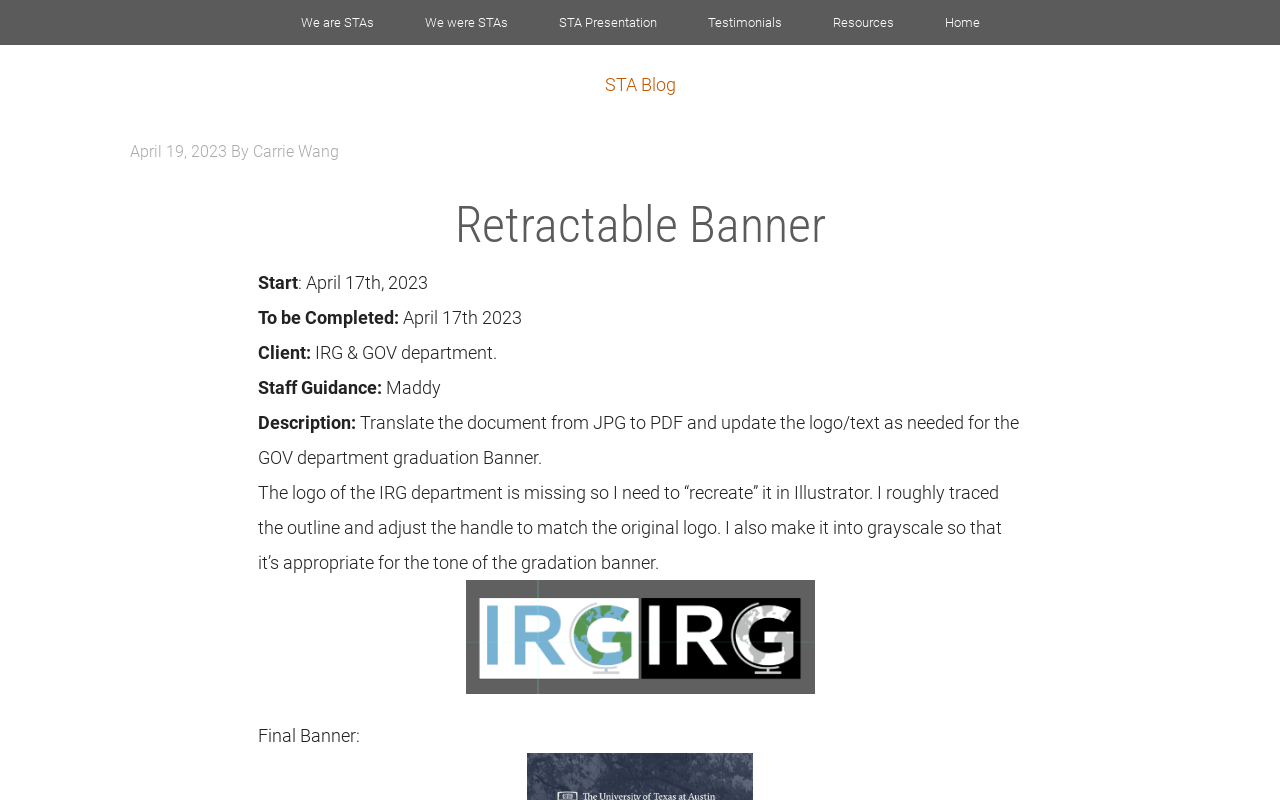Pinpoint the bounding box coordinates of the element that must be clicked to accomplish the following instruction: "go to STA Presentation". The coordinates should be in the format of four float numbers between 0 and 1, i.e., [left, top, right, bottom].

[0.418, 0.0, 0.532, 0.056]